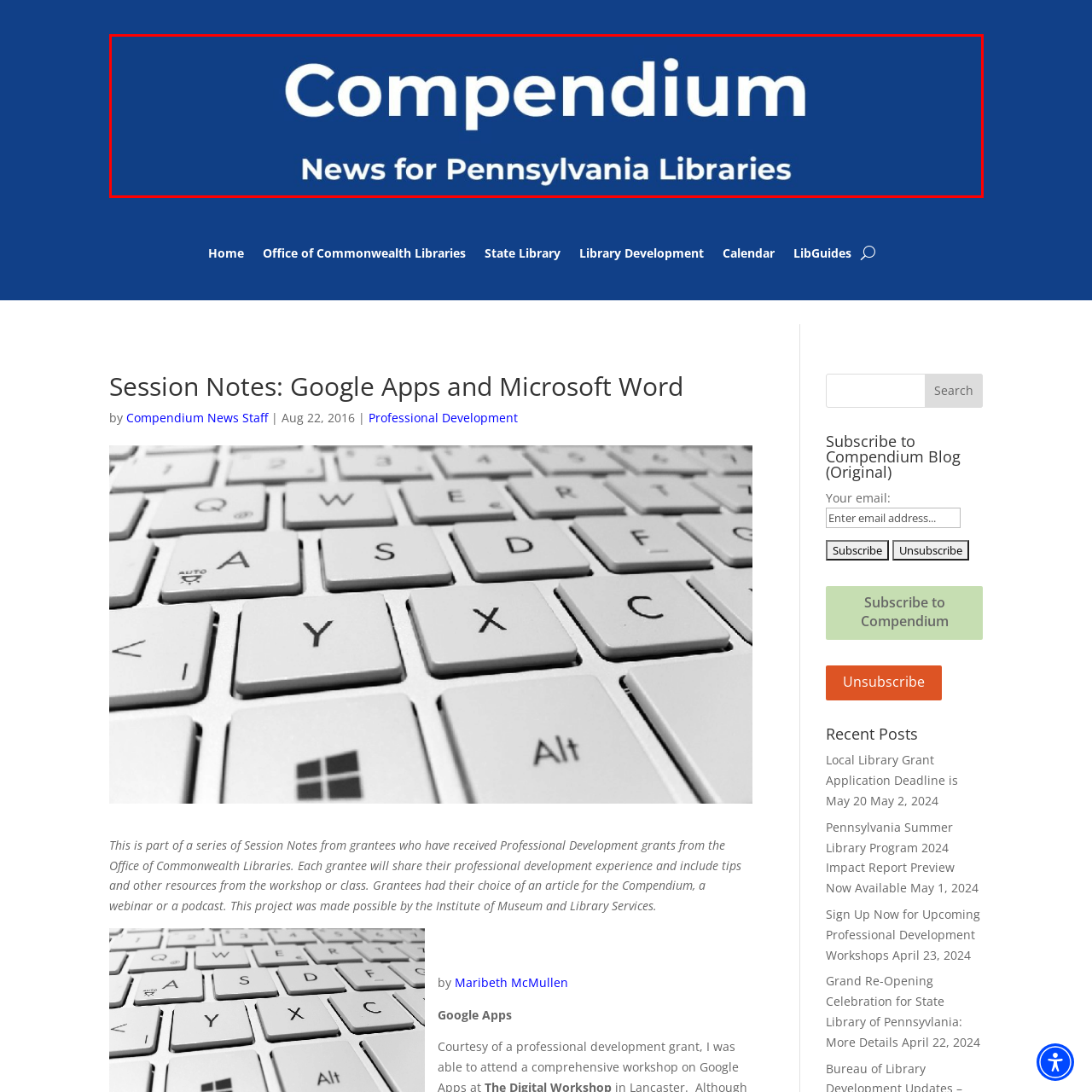Write a thorough description of the contents of the image marked by the red outline.

The image prominently displays the word "Compendium" in large, bold white text against a vibrant blue background, creating a striking visual impact. Beneath "Compendium," there is an additional line of text that reads "News for Pennsylvania Libraries," indicating that this publication focuses on library-related news specifically for the state of Pennsylvania. This design suggests a modern and engaging approach to disseminating information, likely appealing to library professionals and patrons alike. The overall aesthetic is clean and professional, setting a tone of authority and relevance in the field of library services.